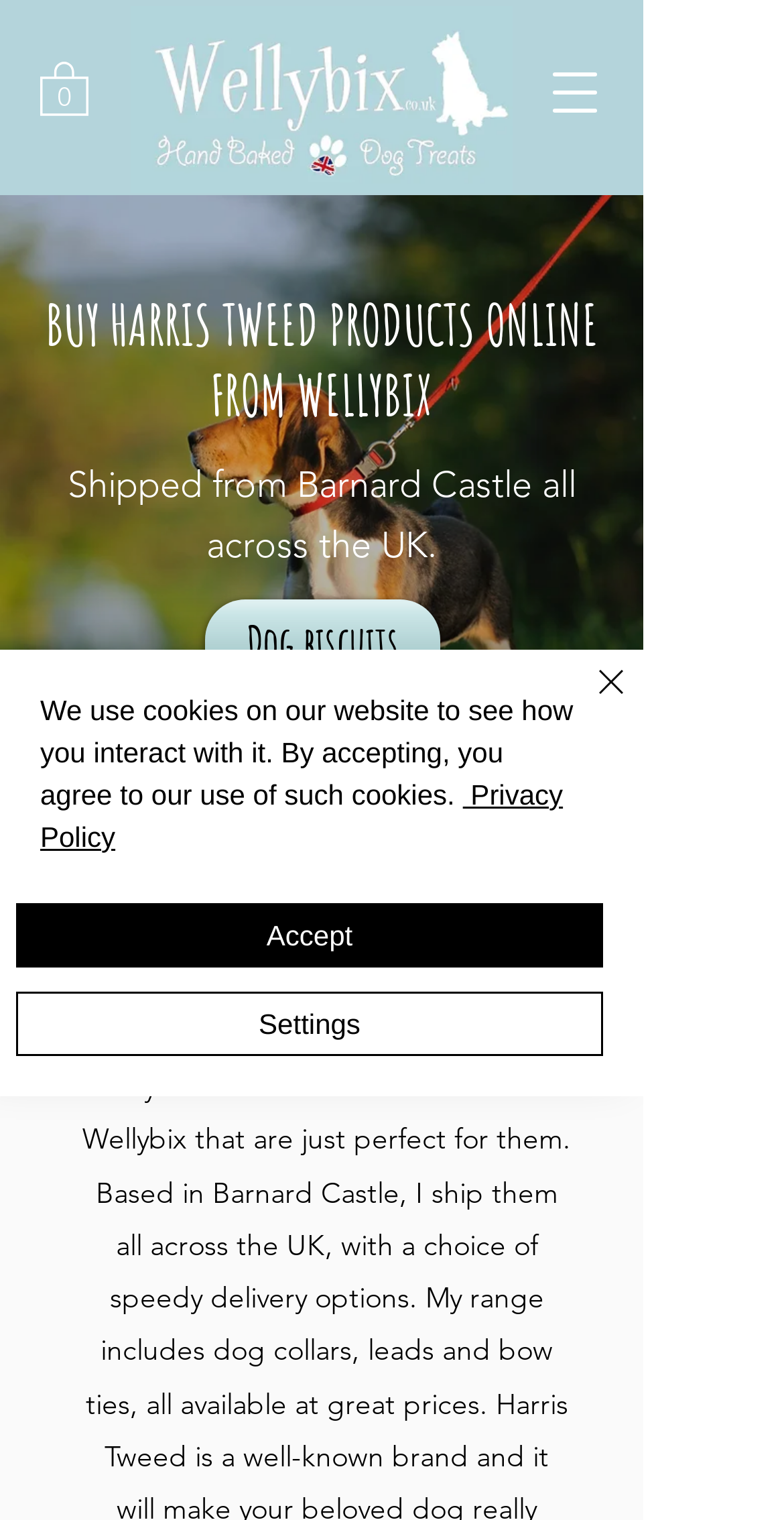Find the bounding box coordinates for the HTML element described in this sentence: "Privacy Policy". Provide the coordinates as four float numbers between 0 and 1, in the format [left, top, right, bottom].

[0.051, 0.512, 0.718, 0.561]